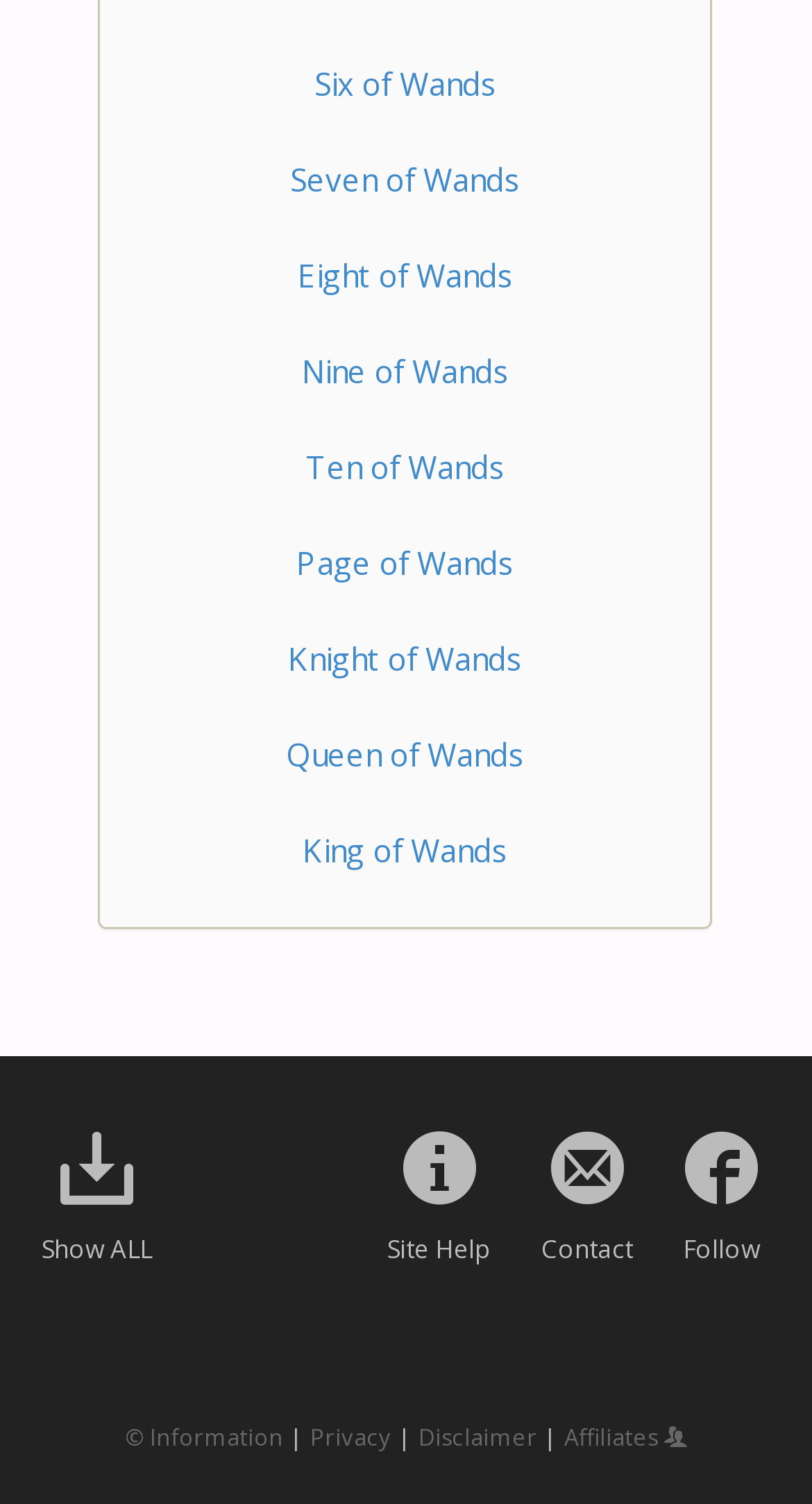Point out the bounding box coordinates of the section to click in order to follow this instruction: "Read the 'Privacy' policy".

[0.382, 0.945, 0.482, 0.966]